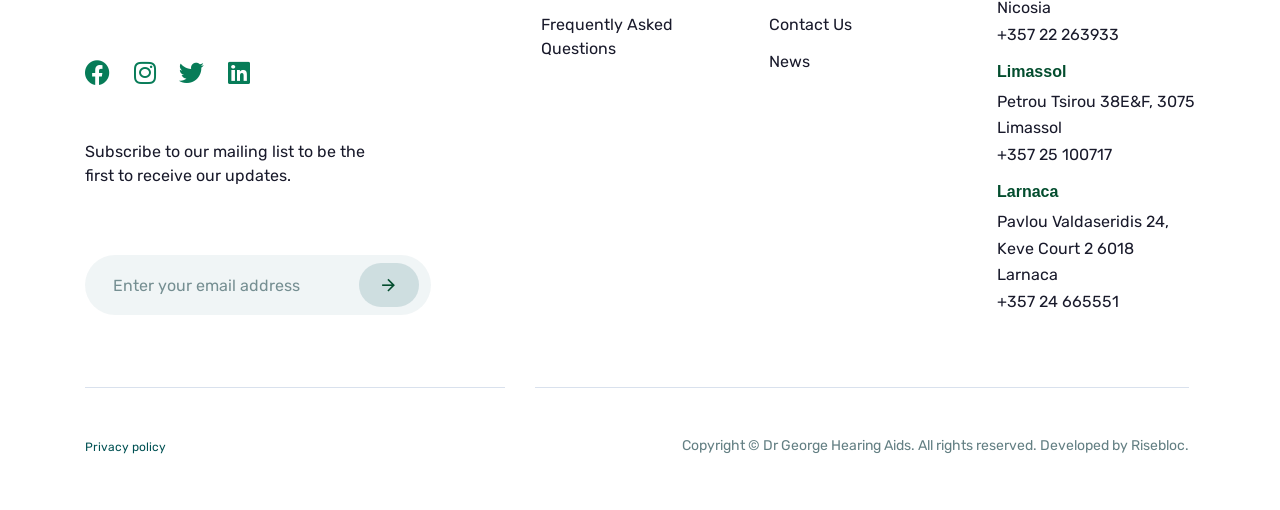Provide a single word or phrase answer to the question: 
What is the address of the Larnaca office?

Pavlou Valdaseridis 24, Keve Court 2 6018 Larnaca